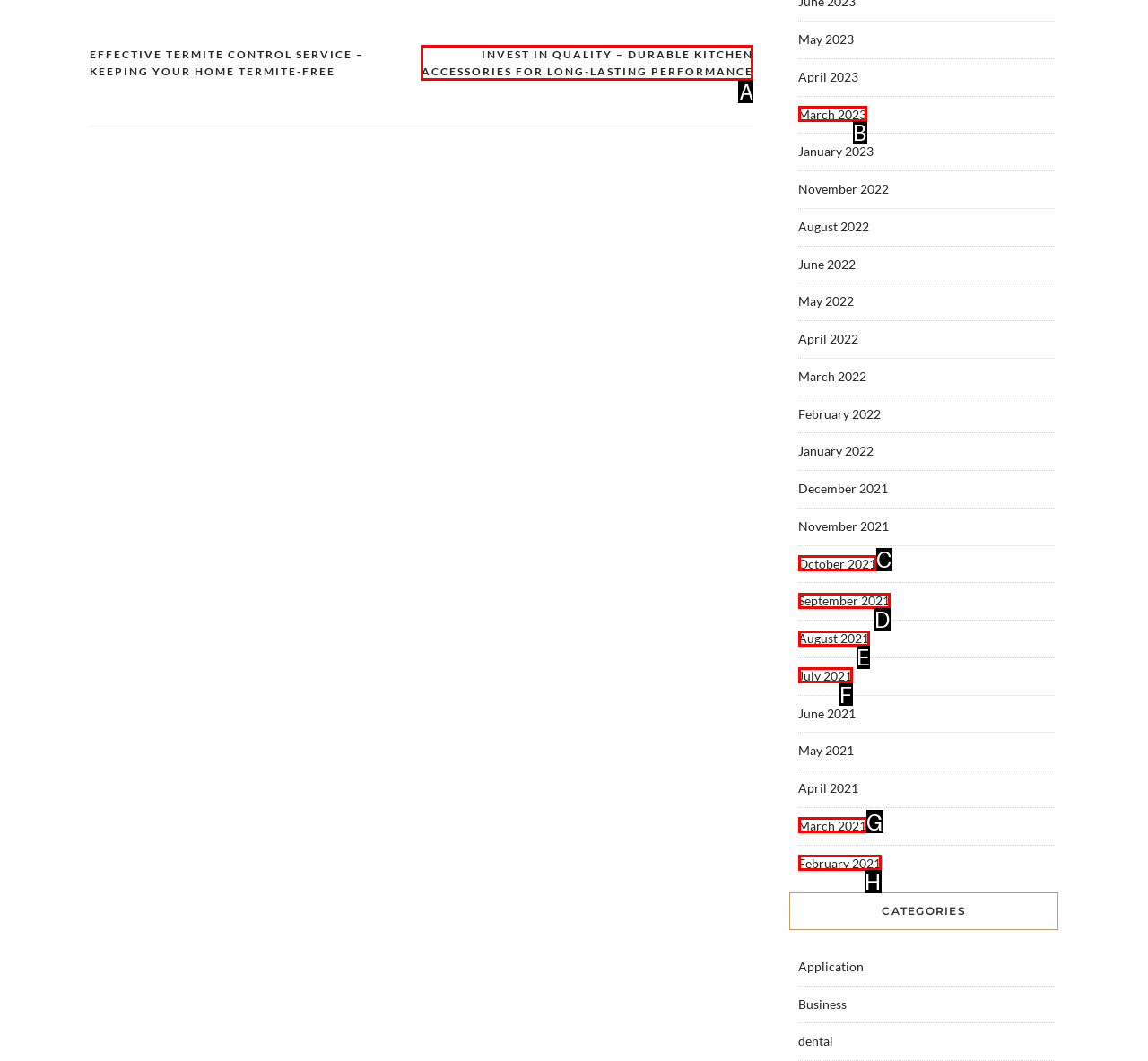Tell me the letter of the UI element I should click to accomplish the task: Navigate to the next page based on the choices provided in the screenshot.

A